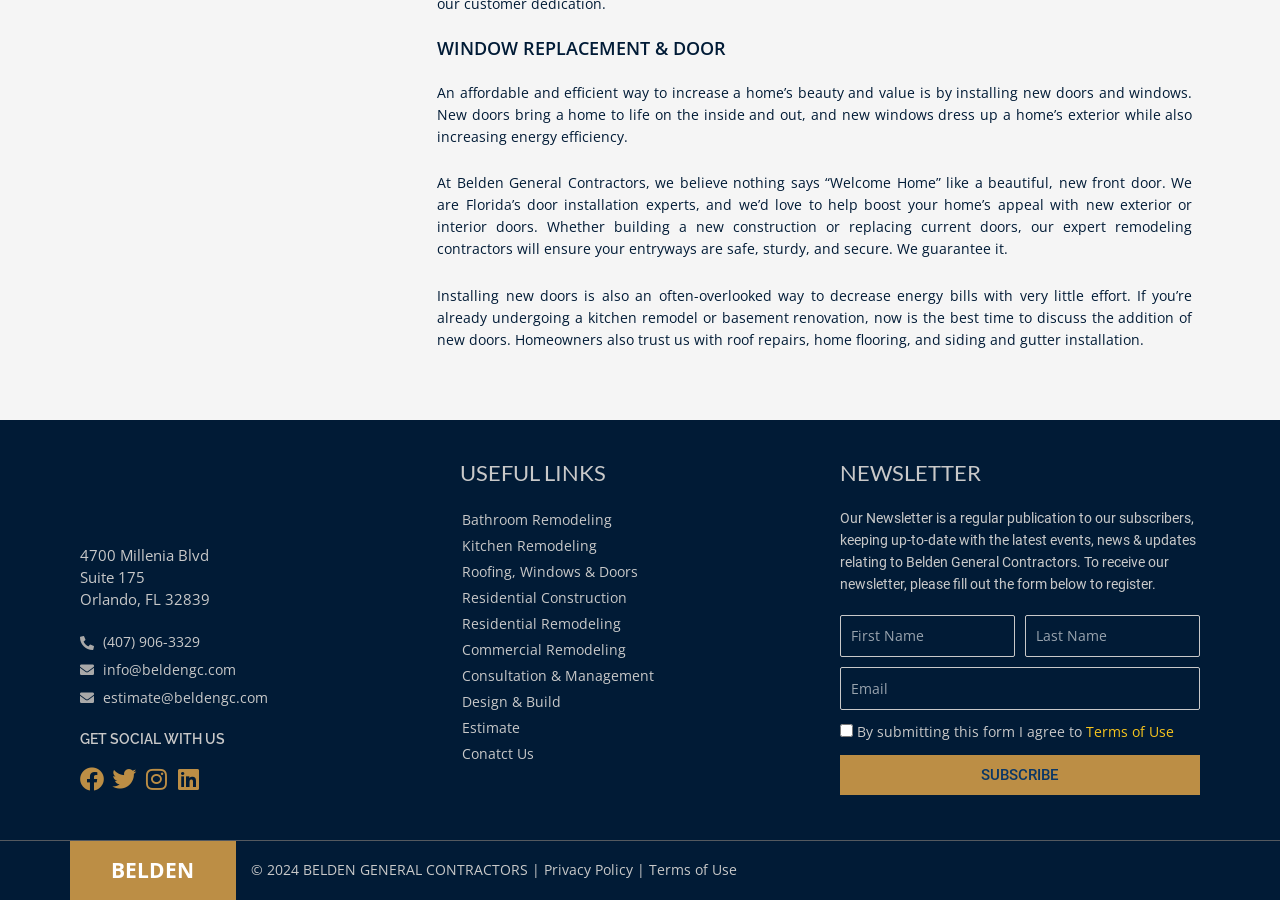What is required to subscribe to the newsletter?
Examine the image and provide an in-depth answer to the question.

I found the required fields by looking at the textbox elements with labels 'First Name', 'Last Name', and 'Email', which are all marked as required.